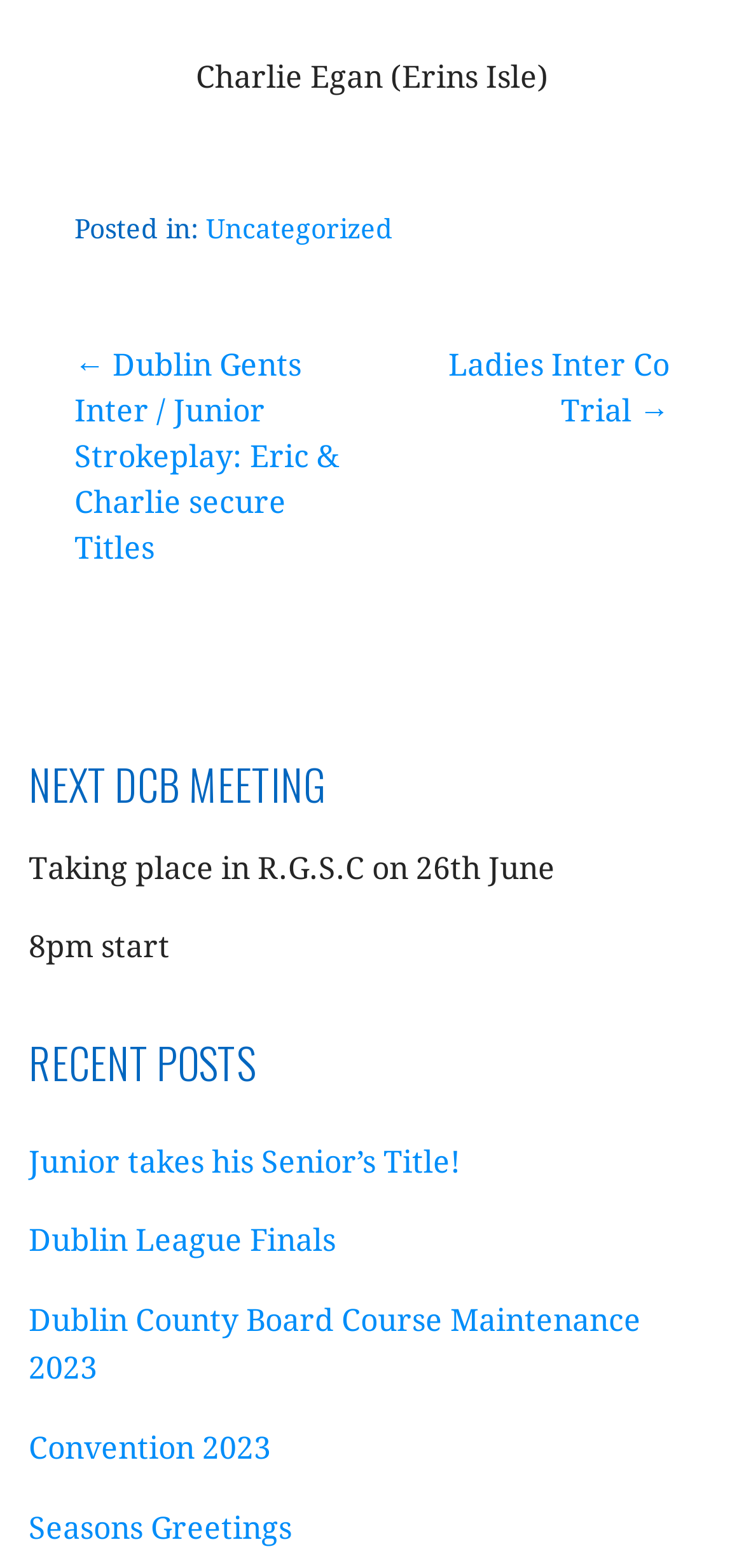Find the bounding box coordinates of the element to click in order to complete the given instruction: "Browse JEWELRY & ACCESSORIES."

None